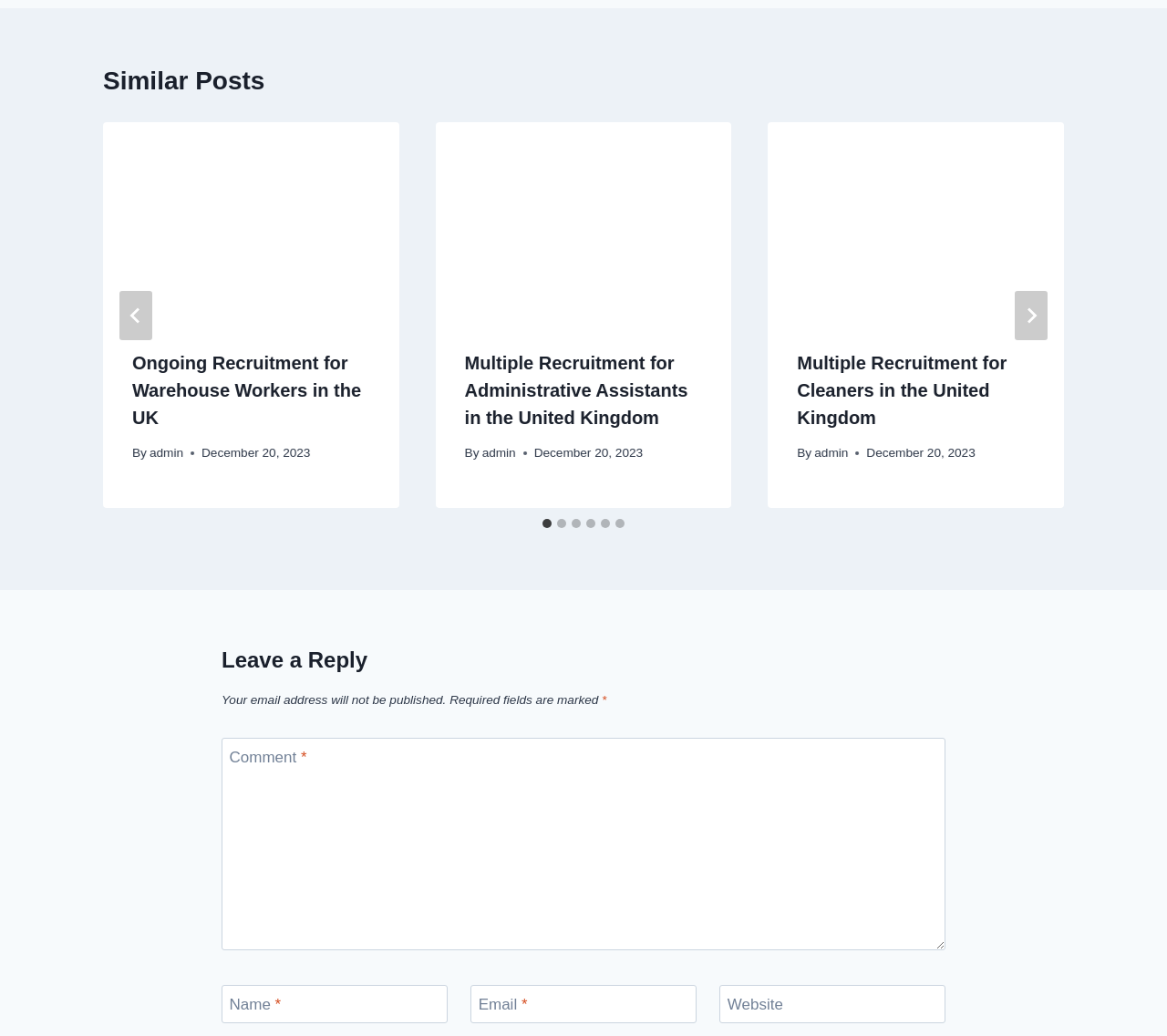Can you determine the bounding box coordinates of the area that needs to be clicked to fulfill the following instruction: "Enter your name"?

[0.19, 0.95, 0.383, 0.988]